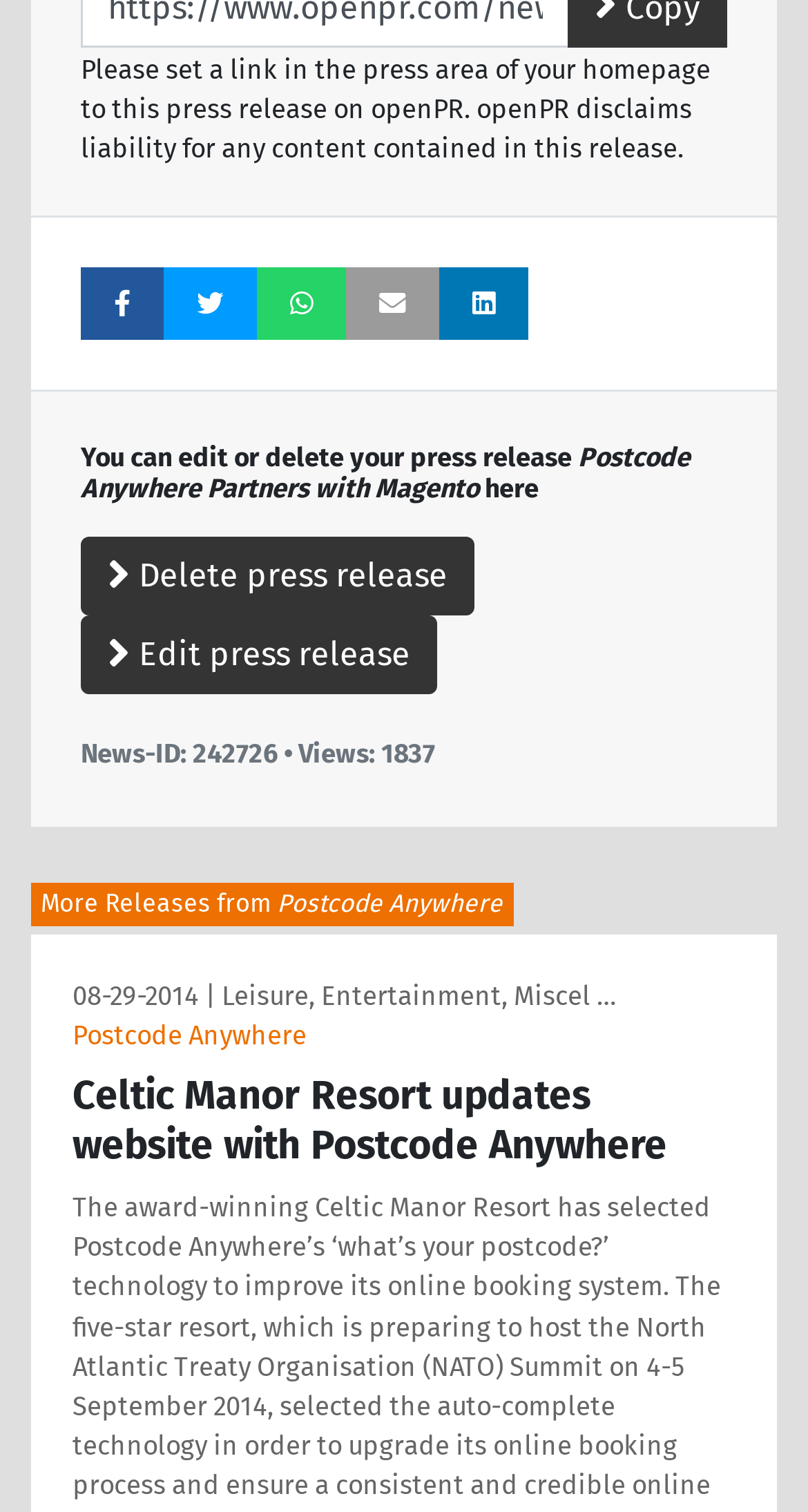Determine the bounding box coordinates for the region that must be clicked to execute the following instruction: "Delete press release".

[0.1, 0.356, 0.587, 0.408]